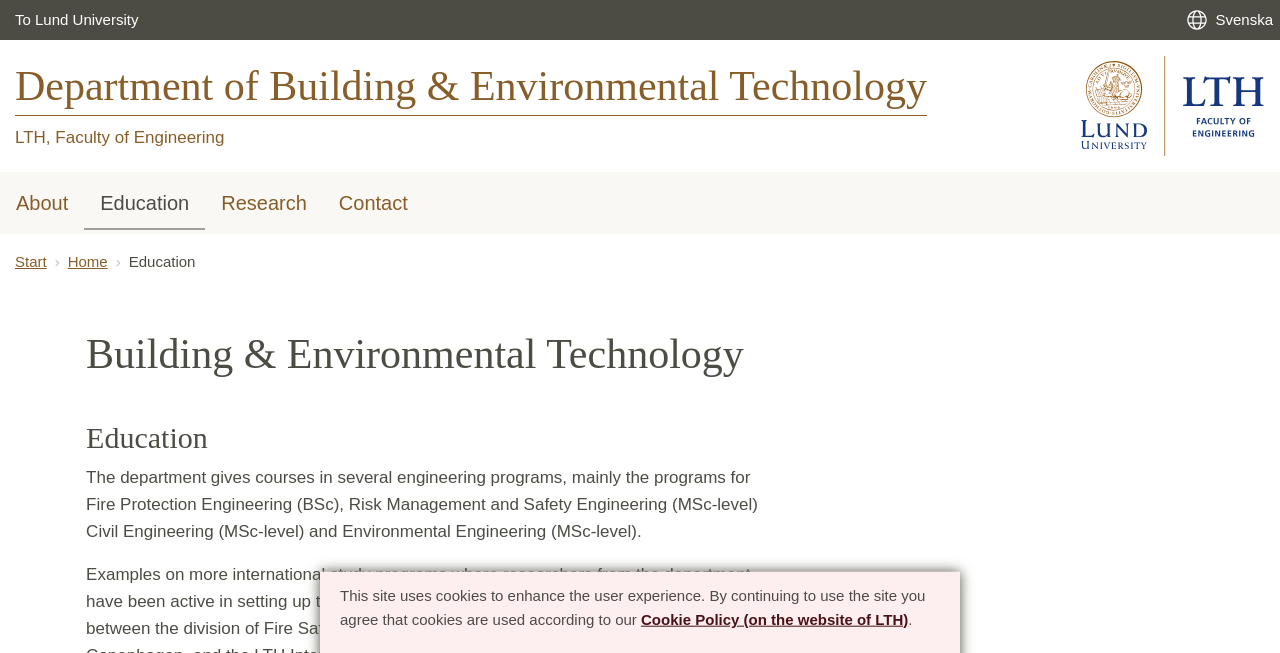What is the relationship between LTH and the department?
Provide an in-depth and detailed answer to the question.

Based on the webpage, LTH is the faculty that the Department of Building & Environmental Technology belongs to, as evident from the link 'LTH, Faculty of Engineering'.